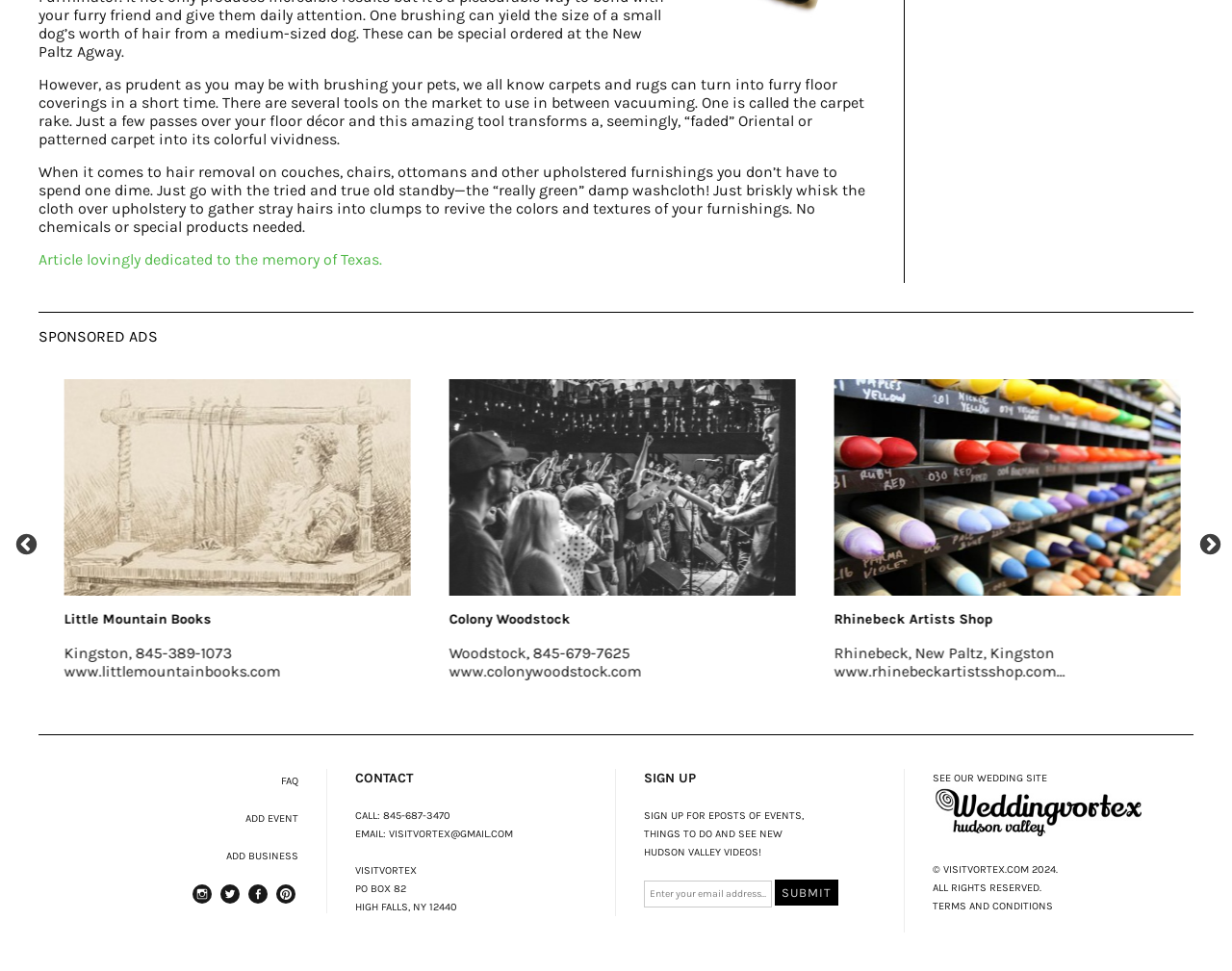How can you remove hair from couches?
Please respond to the question with a detailed and thorough explanation.

The text suggests that to remove hair from couches, chairs, ottomans, and other upholstered furnishings, you can use a tried and true method, which is to briskly whisk a damp washcloth over the upholstery to gather stray hairs into clumps, reviving the colors and textures of your furnishings.